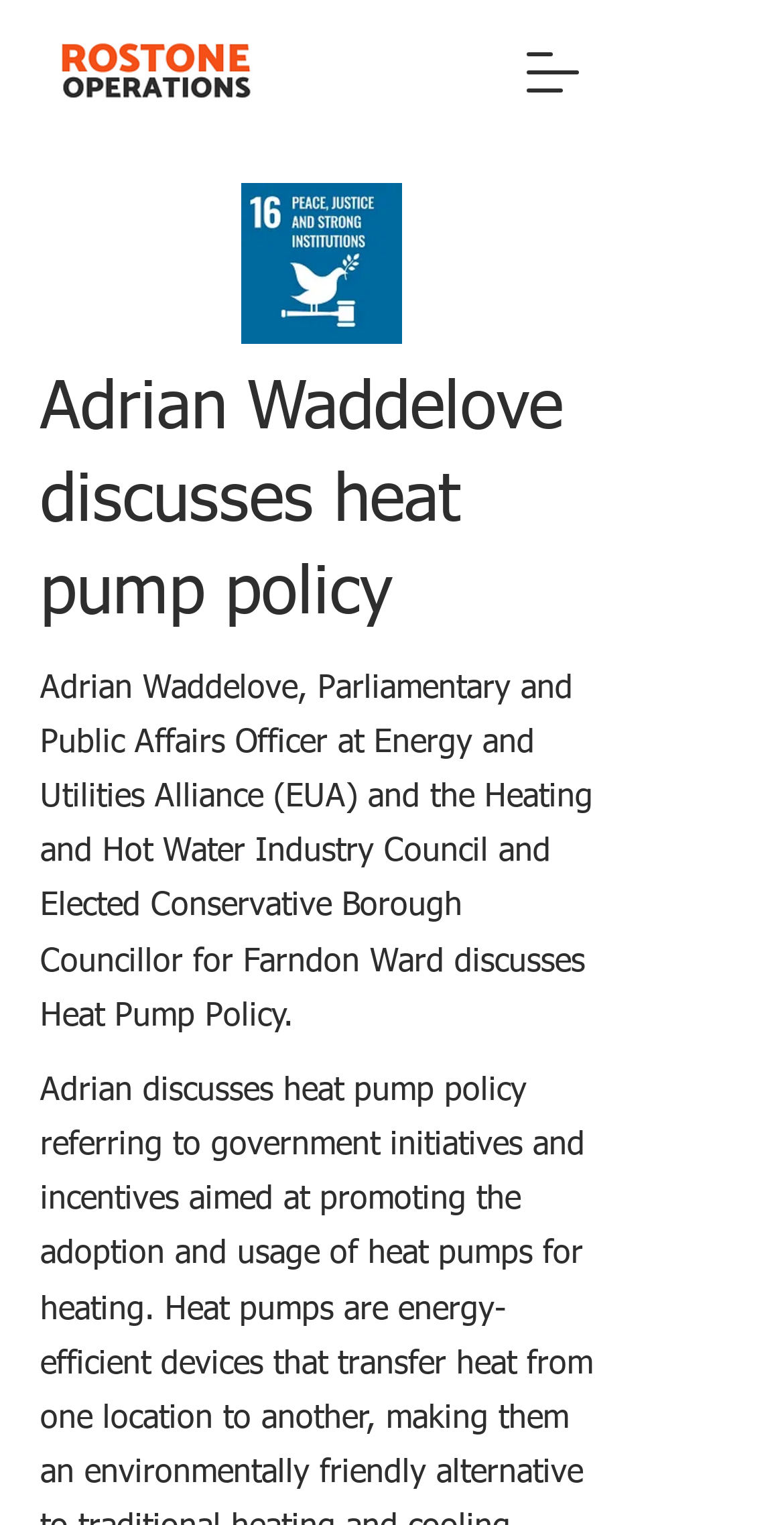Give a succinct answer to this question in a single word or phrase: 
What is Adrian Waddelove's occupation?

Parliamentary and Public Affairs Officer